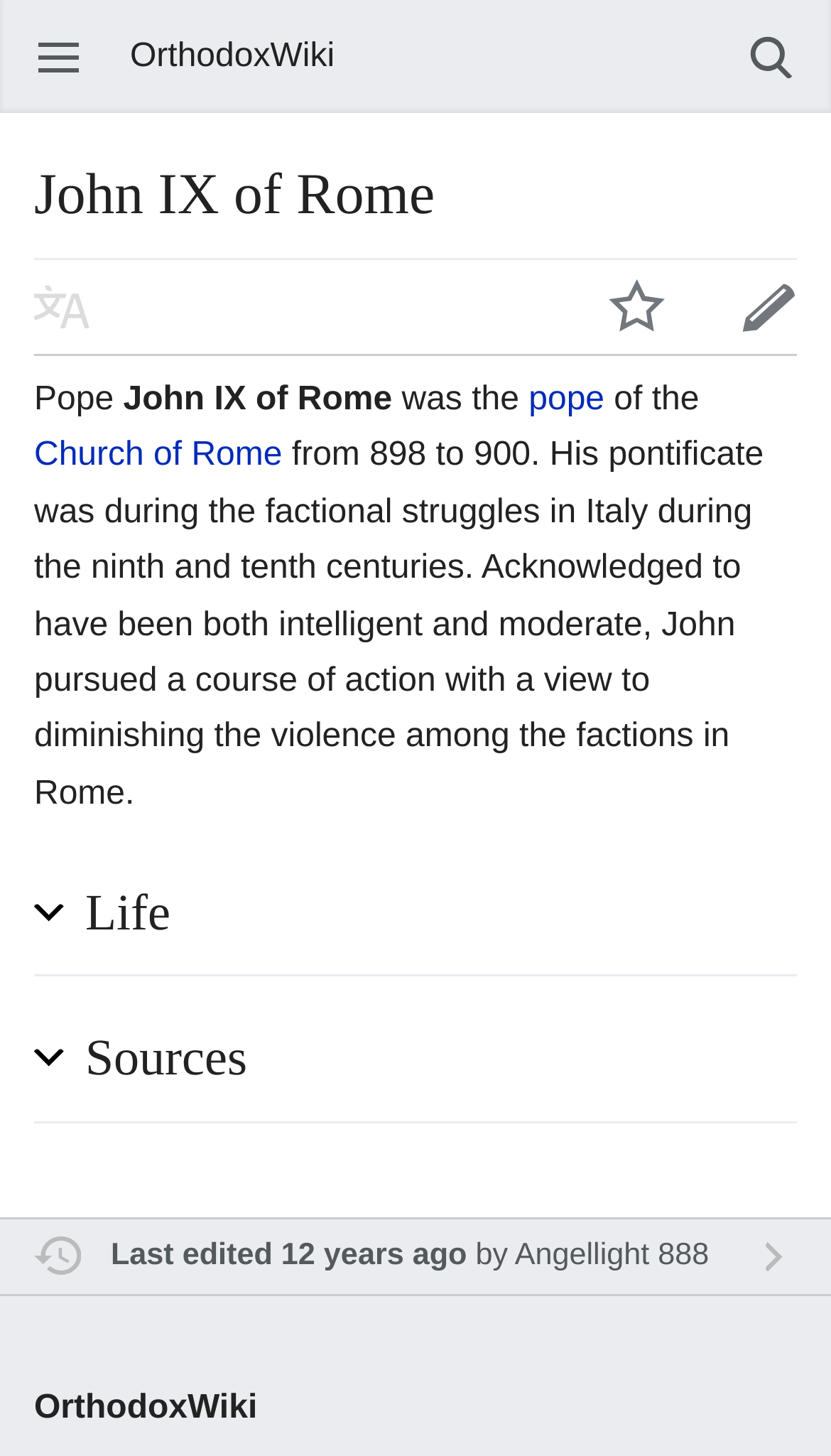What is the purpose of John IX's course of action?
Refer to the image and respond with a one-word or short-phrase answer.

Diminishing violence